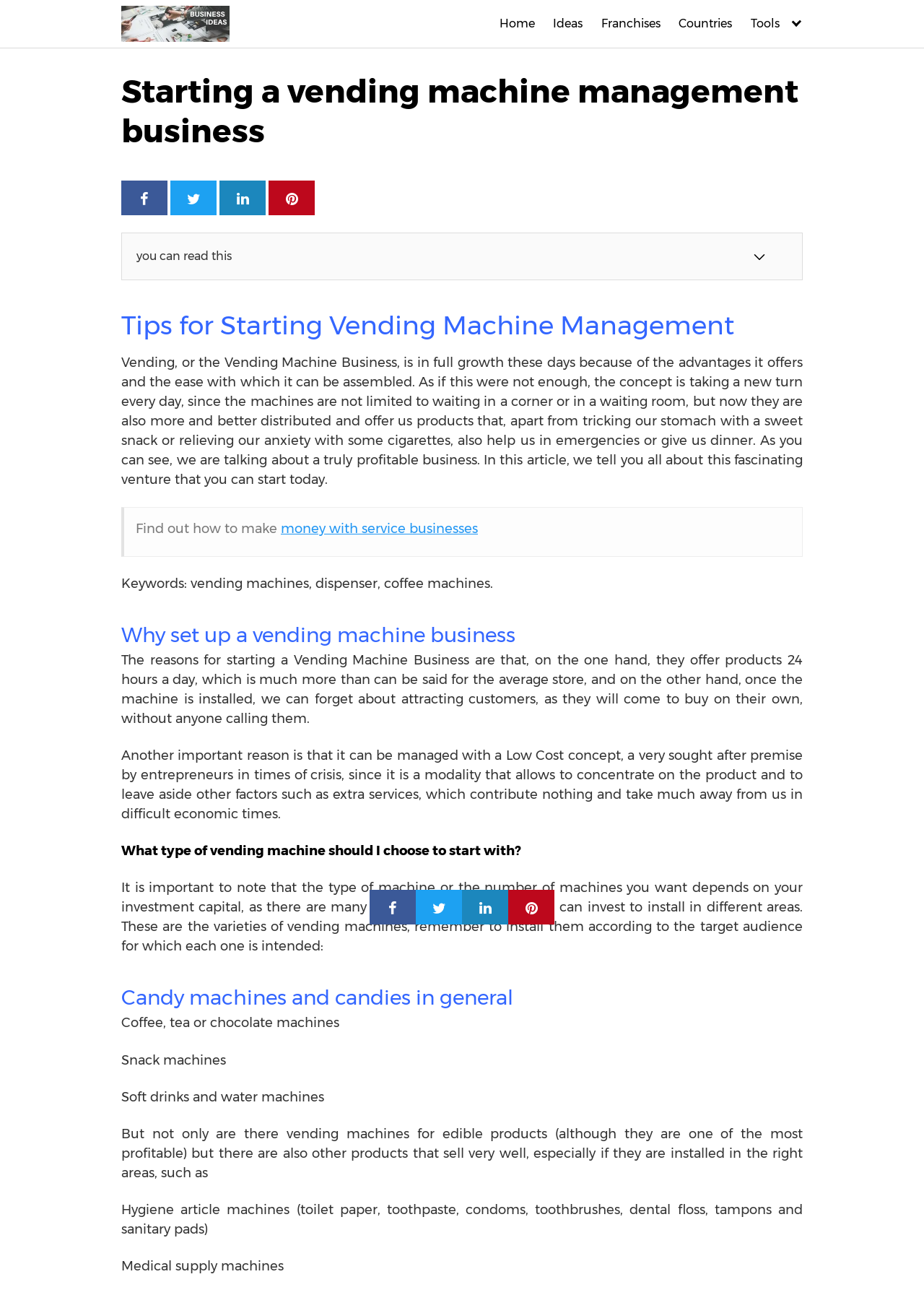Use the information in the screenshot to answer the question comprehensively: What type of products can be sold through vending machines?

The webpage mentions that vending machines can sell not only food items like snacks and drinks but also non-food items like hygiene articles, medical supplies, and other products.